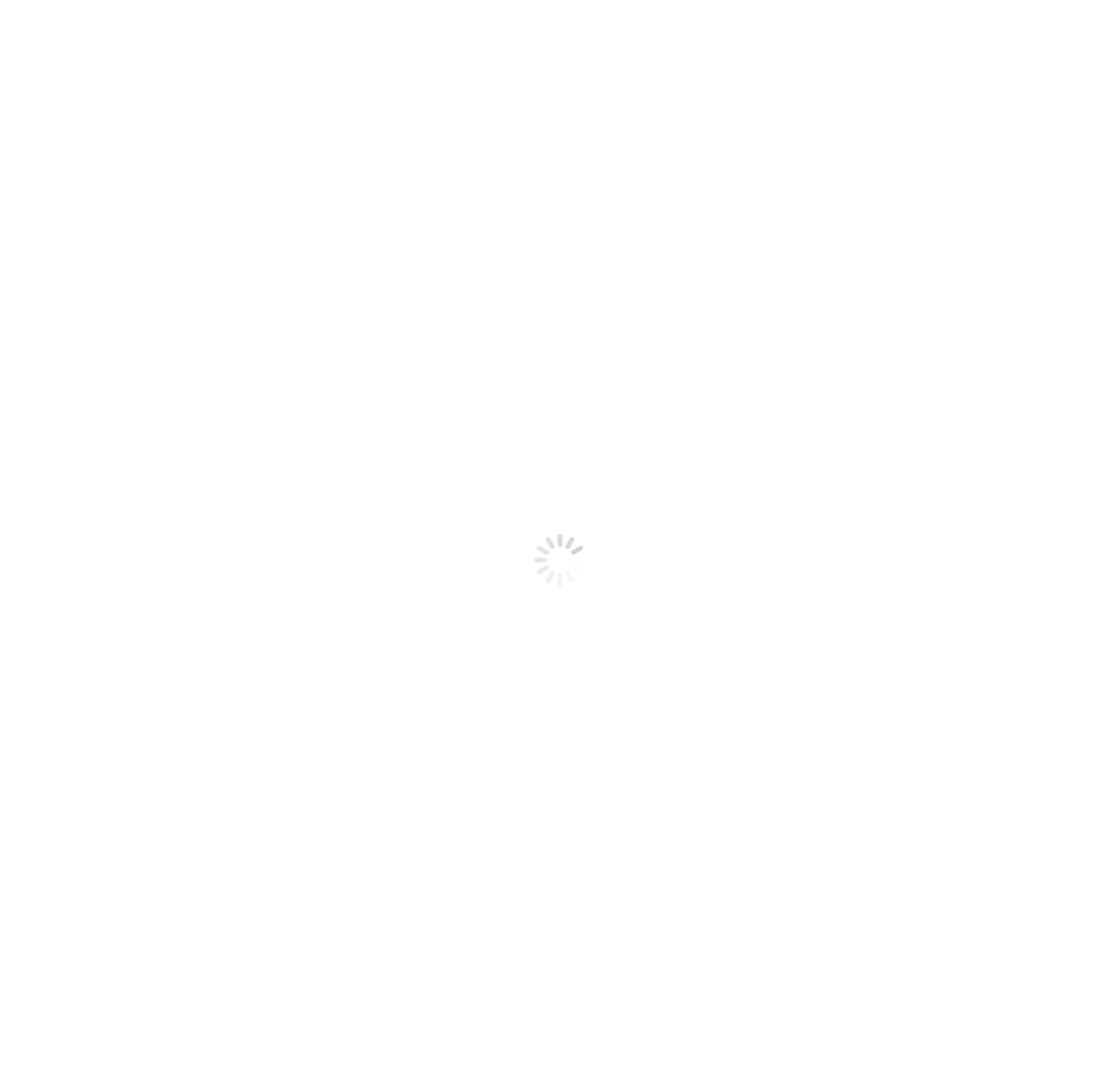What is the phone number to contact for enquiries?
Provide an in-depth answer to the question, covering all aspects.

I found the phone number by looking at the static text element with the bounding box coordinates [0.238, 0.005, 0.309, 0.021] which contains the text '1300 133 403'.